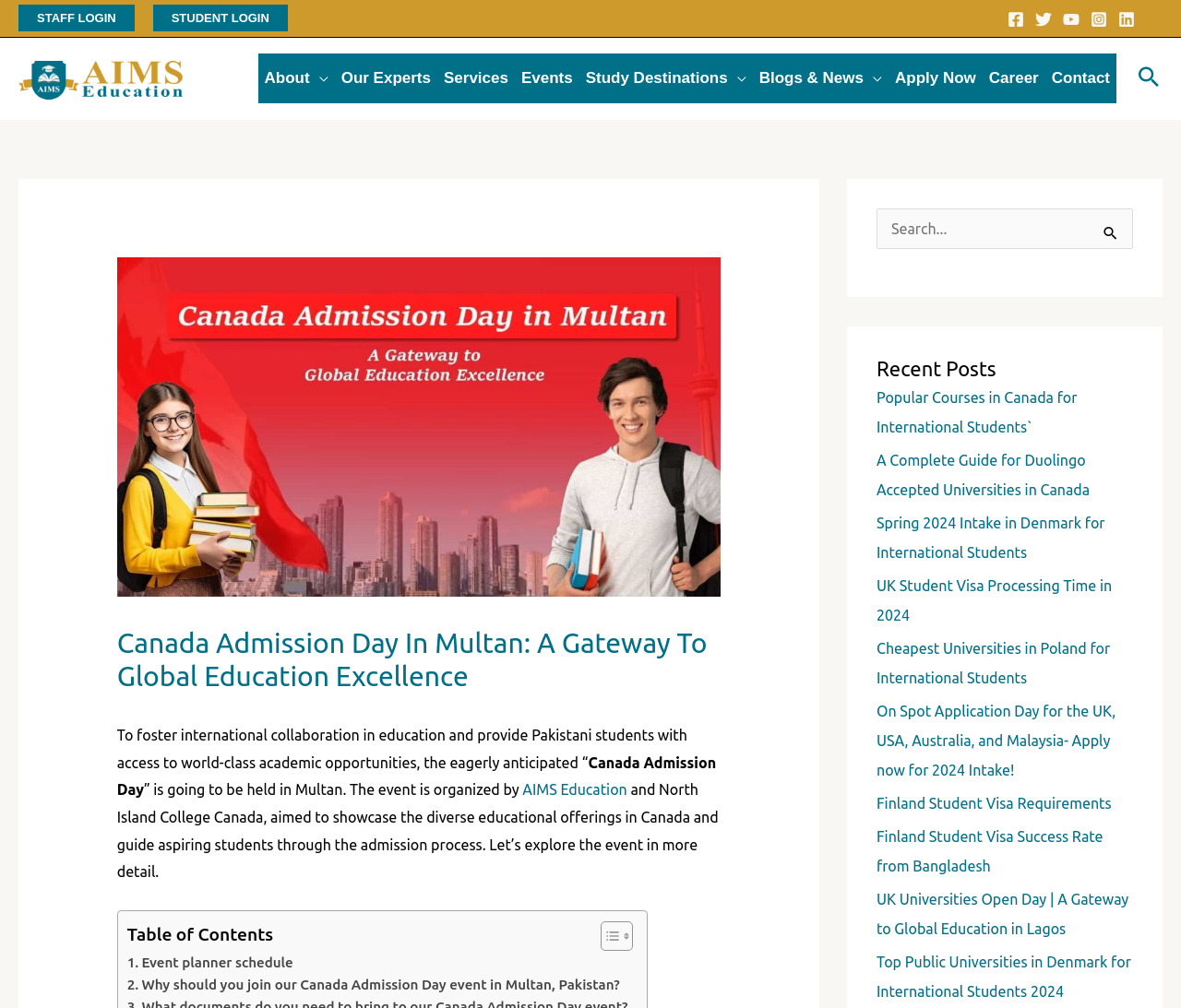Use one word or a short phrase to answer the question provided: 
What is the name of the event?

Canada Admission Day